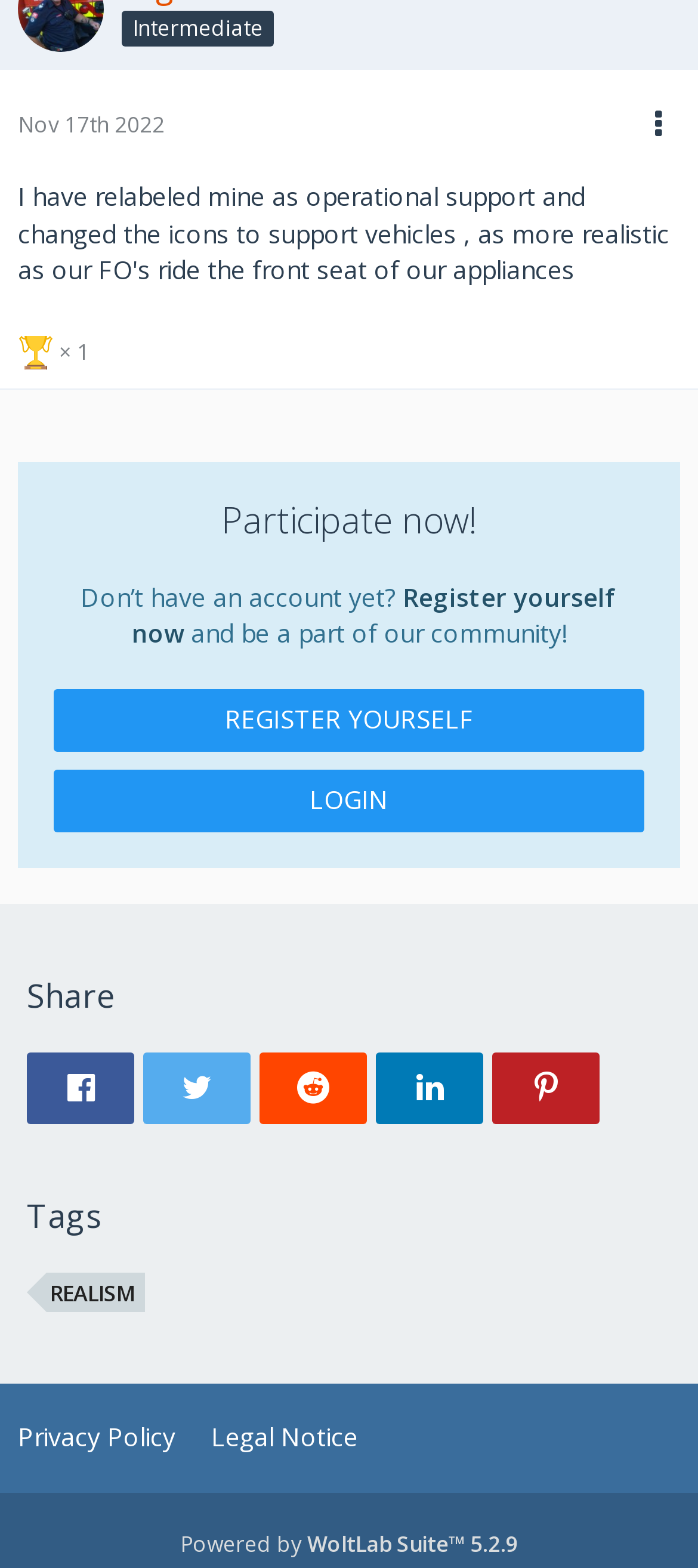Identify the bounding box coordinates of the area you need to click to perform the following instruction: "View REALISM tag".

[0.067, 0.811, 0.208, 0.837]